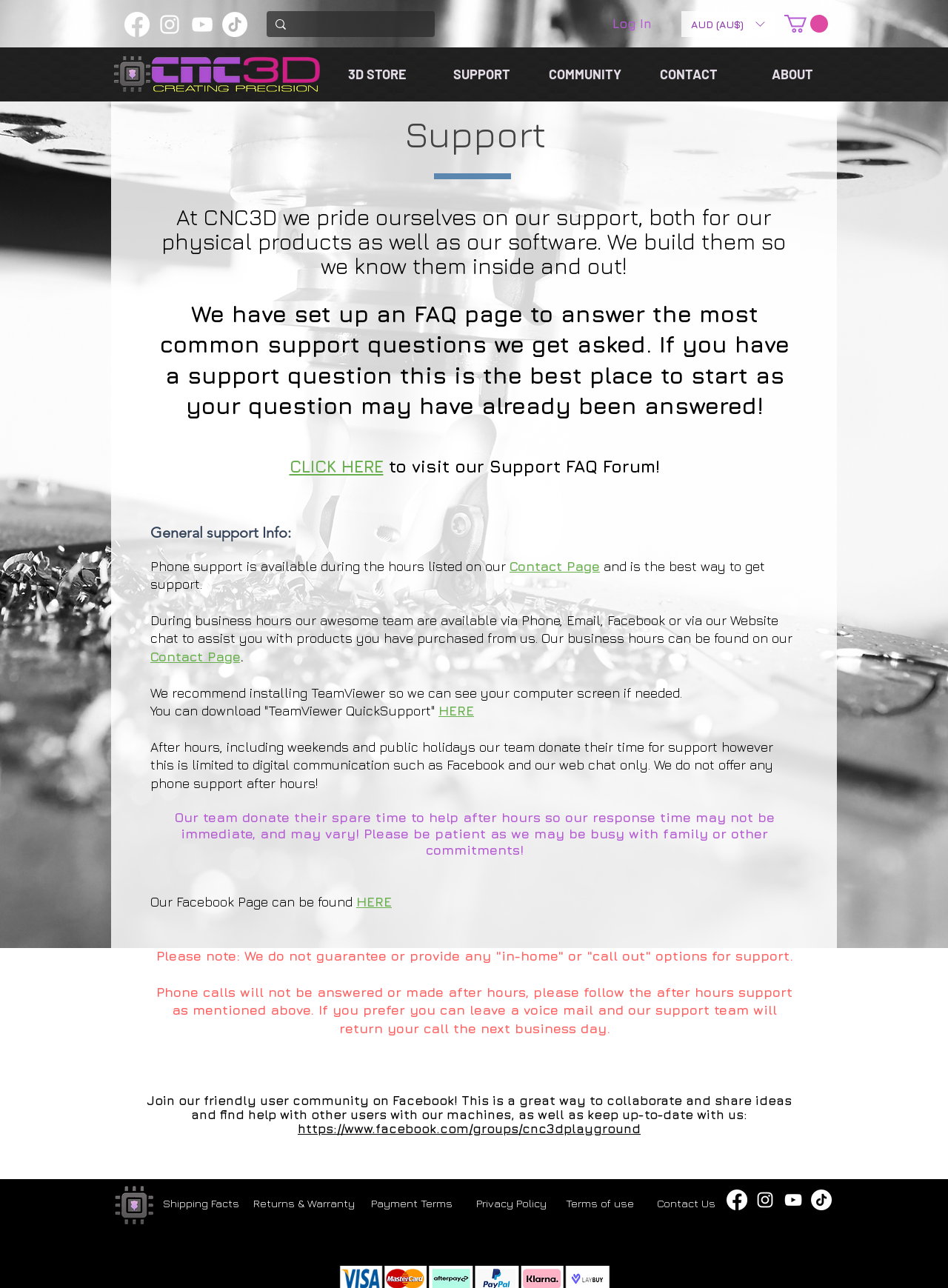Provide a single word or phrase to answer the given question: 
What is the recommended software for remote support?

TeamViewer